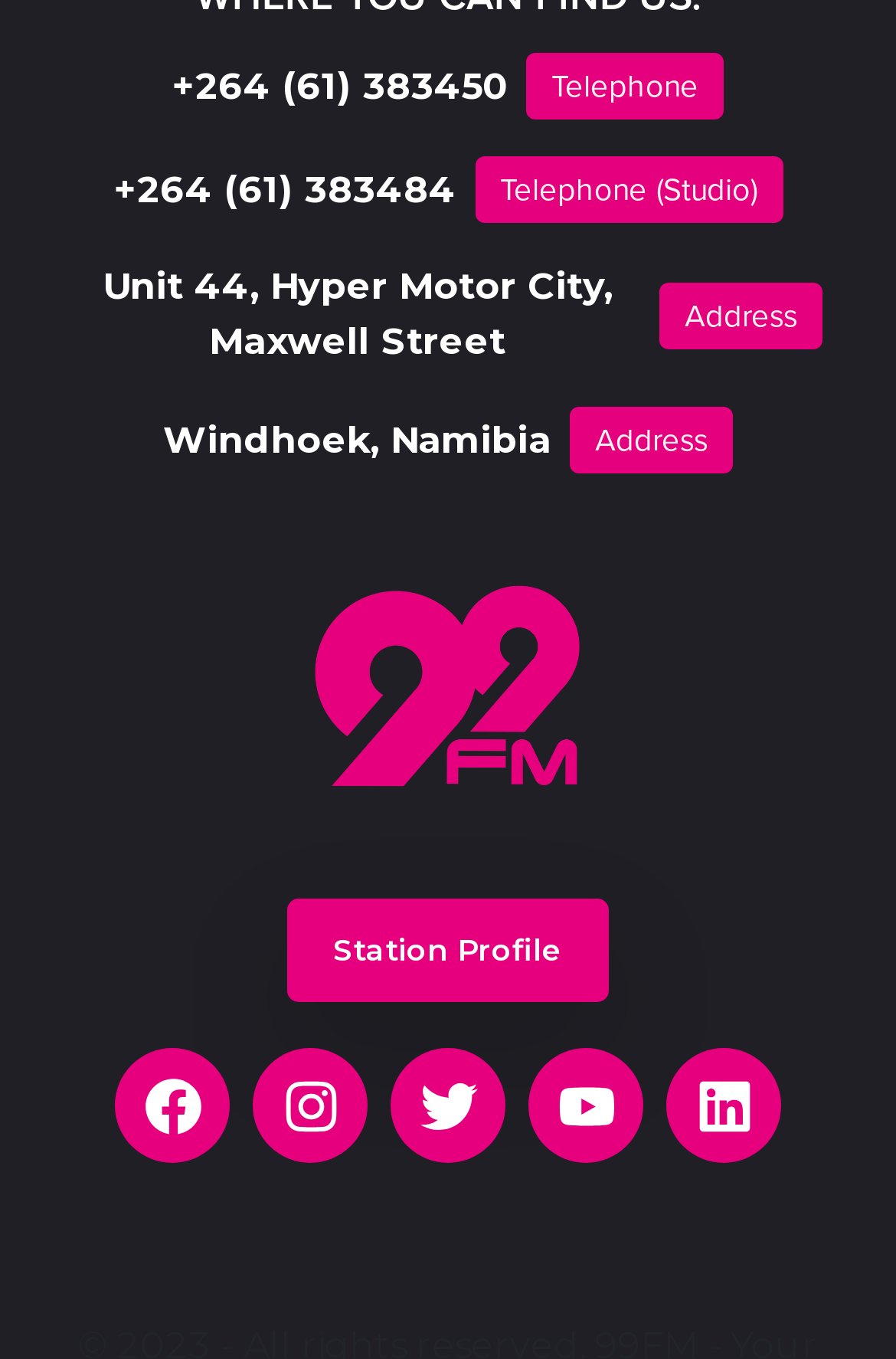Please identify the coordinates of the bounding box for the clickable region that will accomplish this instruction: "View the blog".

None